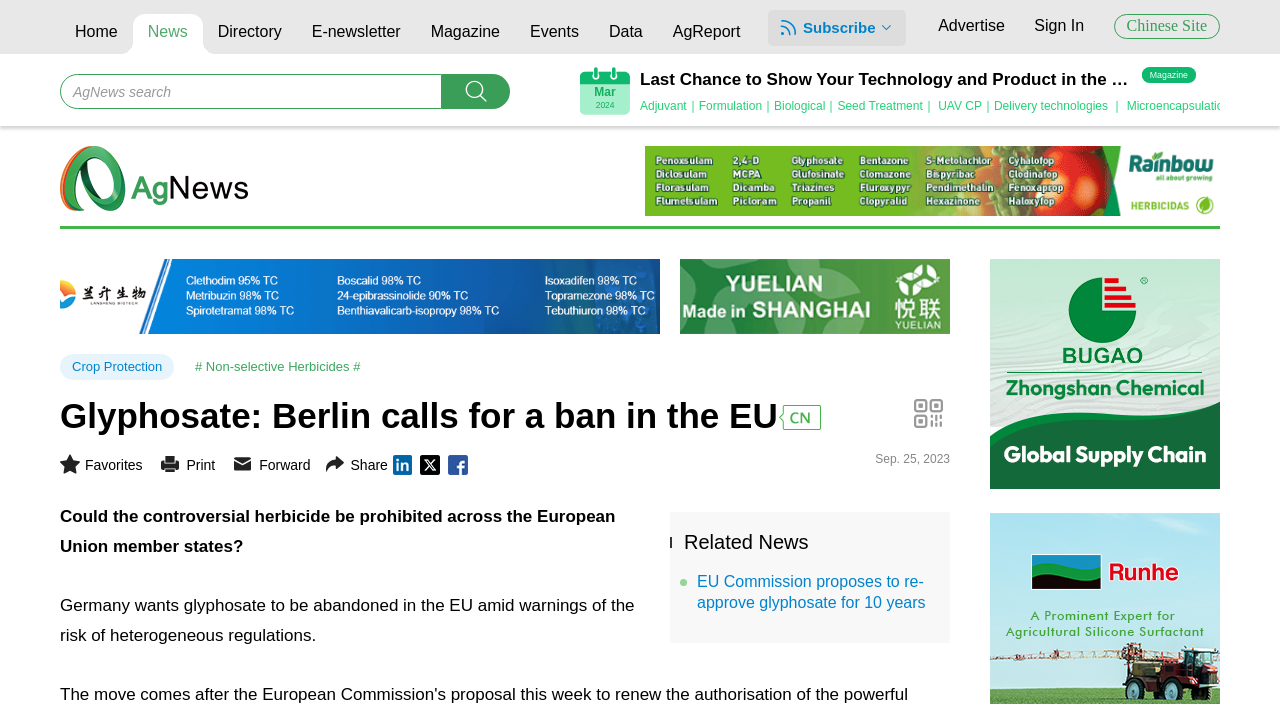Please identify the primary heading of the webpage and give its text content.

Glyphosate: Berlin calls for a ban in the EU